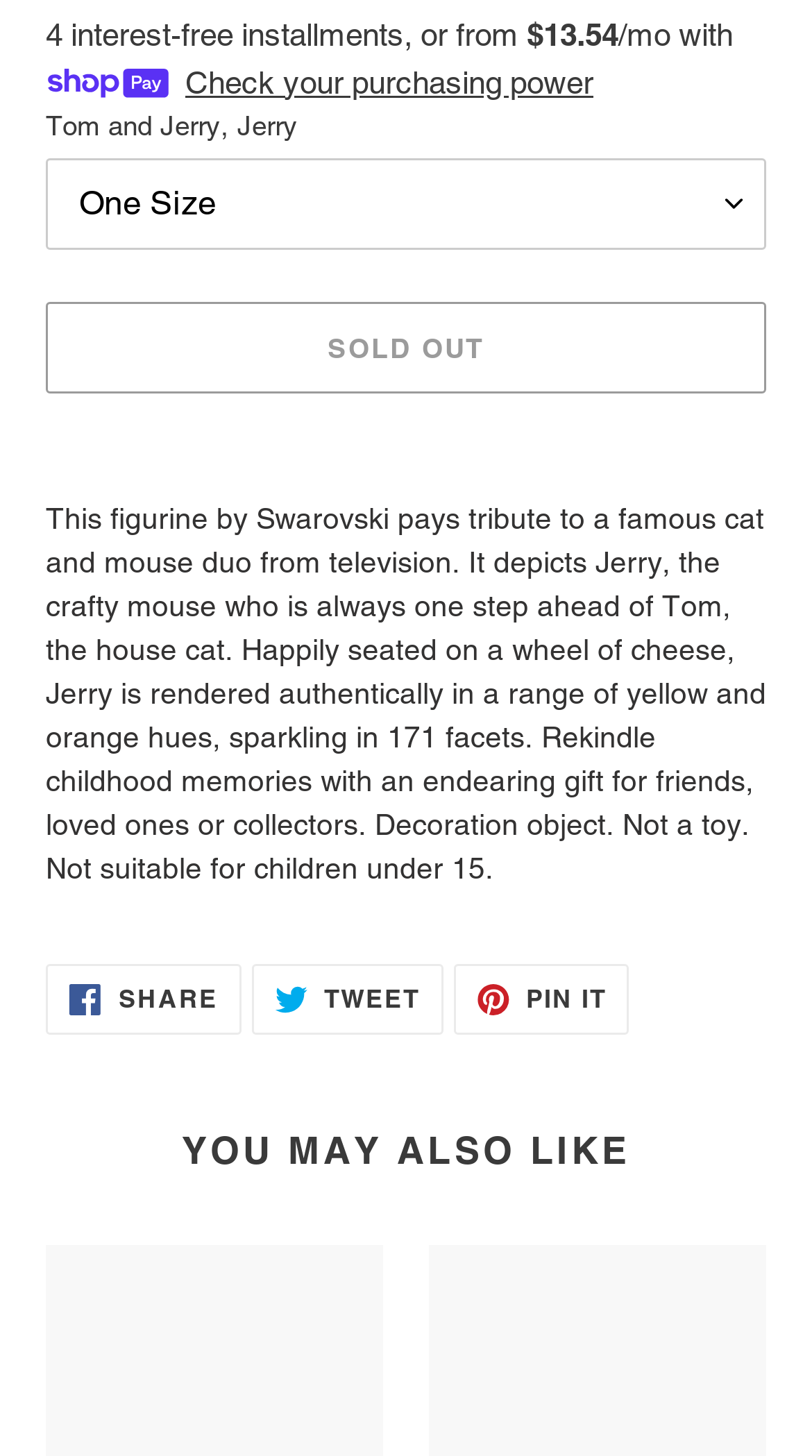Find the bounding box of the element with the following description: "Pin it Pin on Pinterest". The coordinates must be four float numbers between 0 and 1, formatted as [left, top, right, bottom].

[0.558, 0.662, 0.775, 0.71]